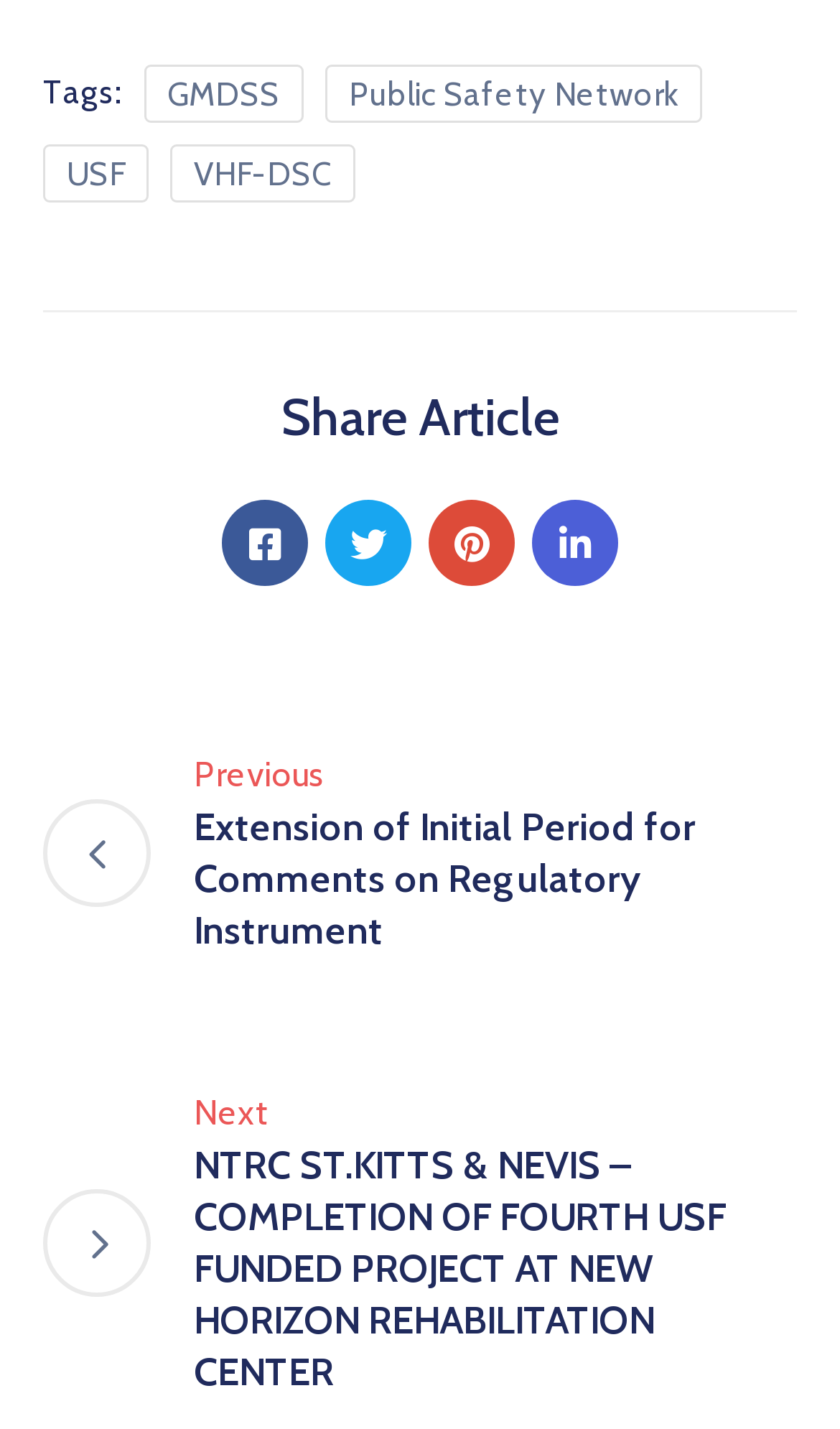Please determine the bounding box coordinates of the element's region to click for the following instruction: "Click on the 'Share Article' button".

[0.334, 0.269, 0.666, 0.313]